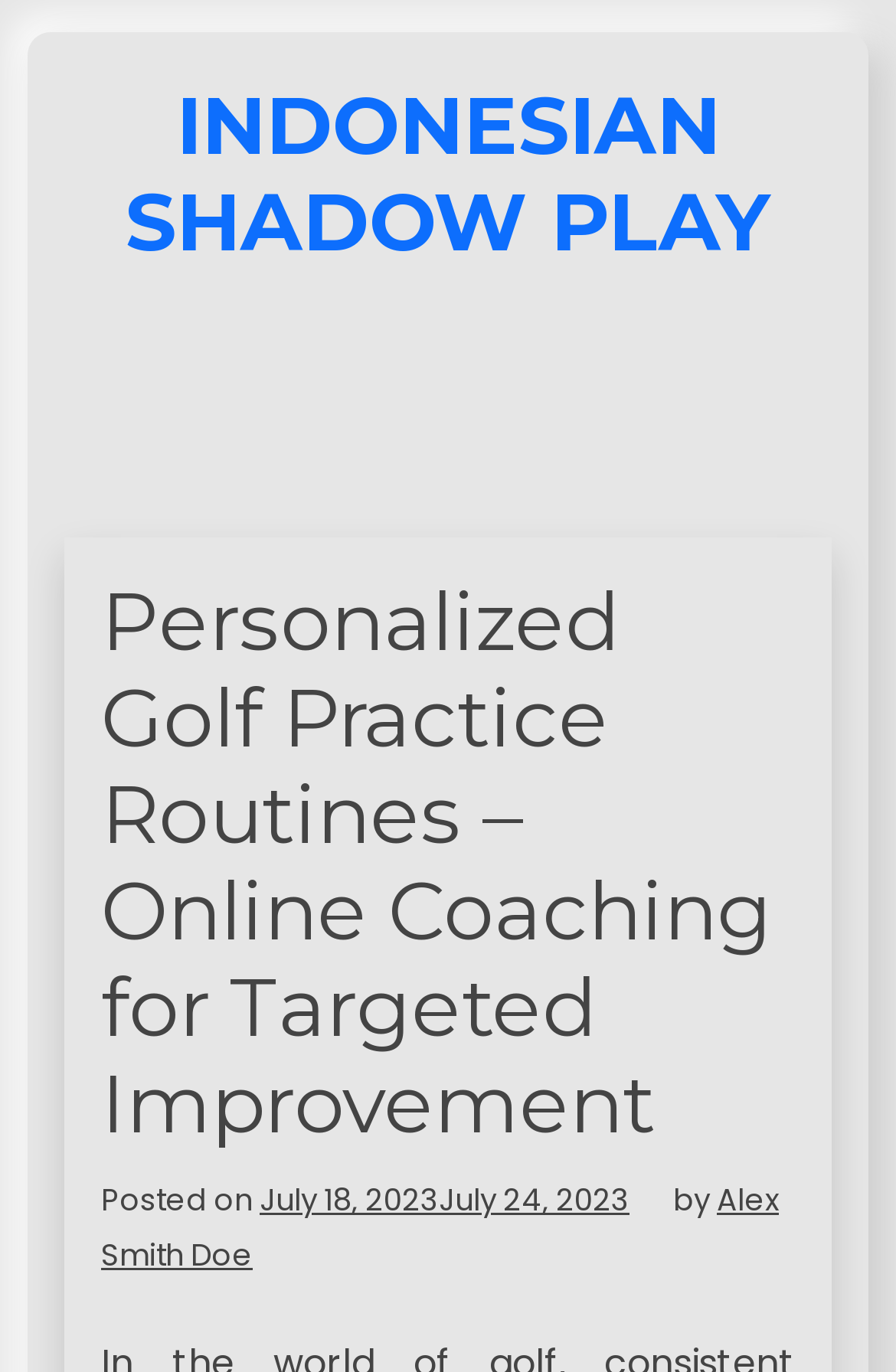Respond to the following query with just one word or a short phrase: 
How many links are there in the header section?

2